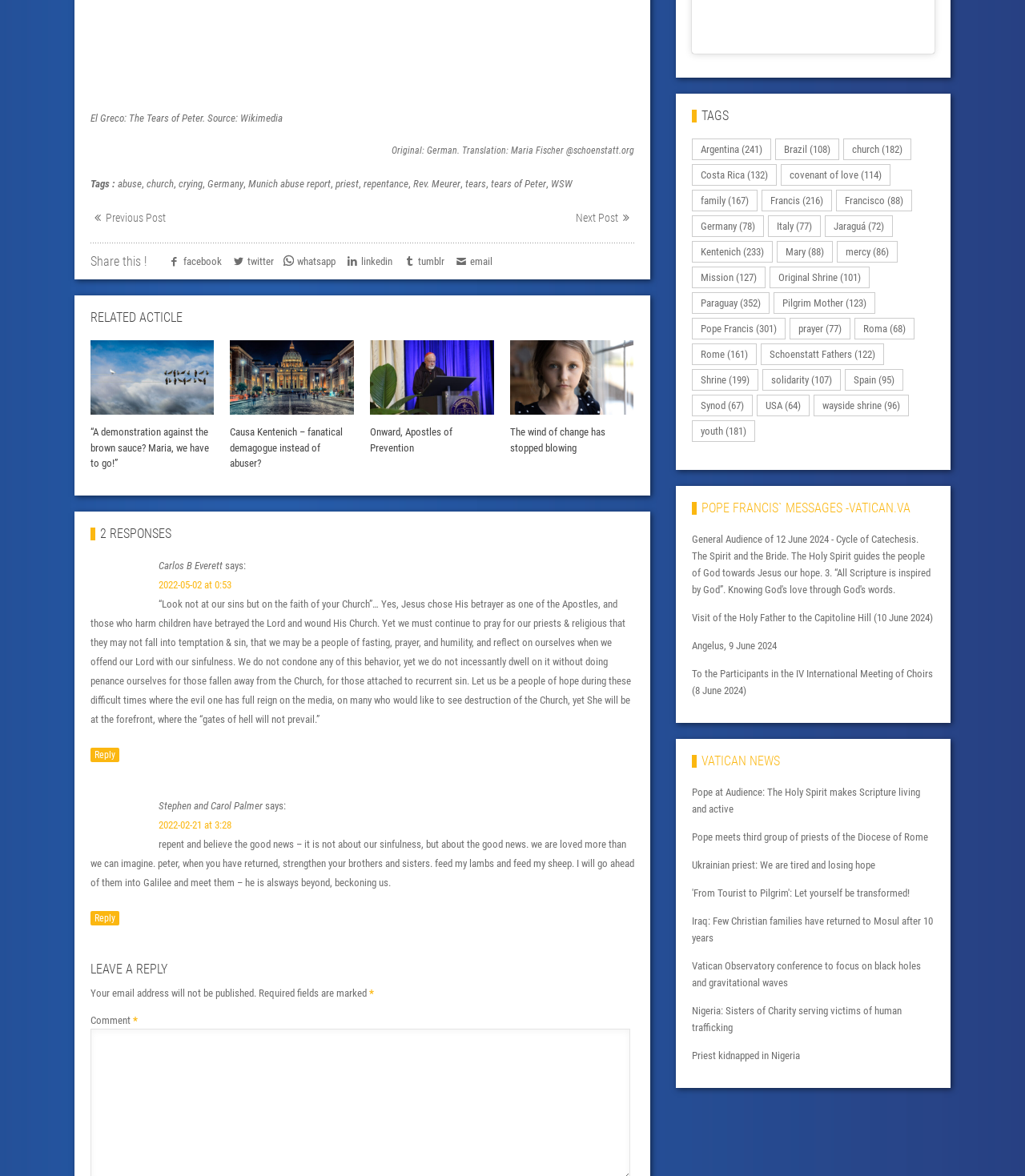Please give the bounding box coordinates of the area that should be clicked to fulfill the following instruction: "View all posts tagged with 'Germany'". The coordinates should be in the format of four float numbers from 0 to 1, i.e., [left, top, right, bottom].

[0.675, 0.183, 0.746, 0.202]